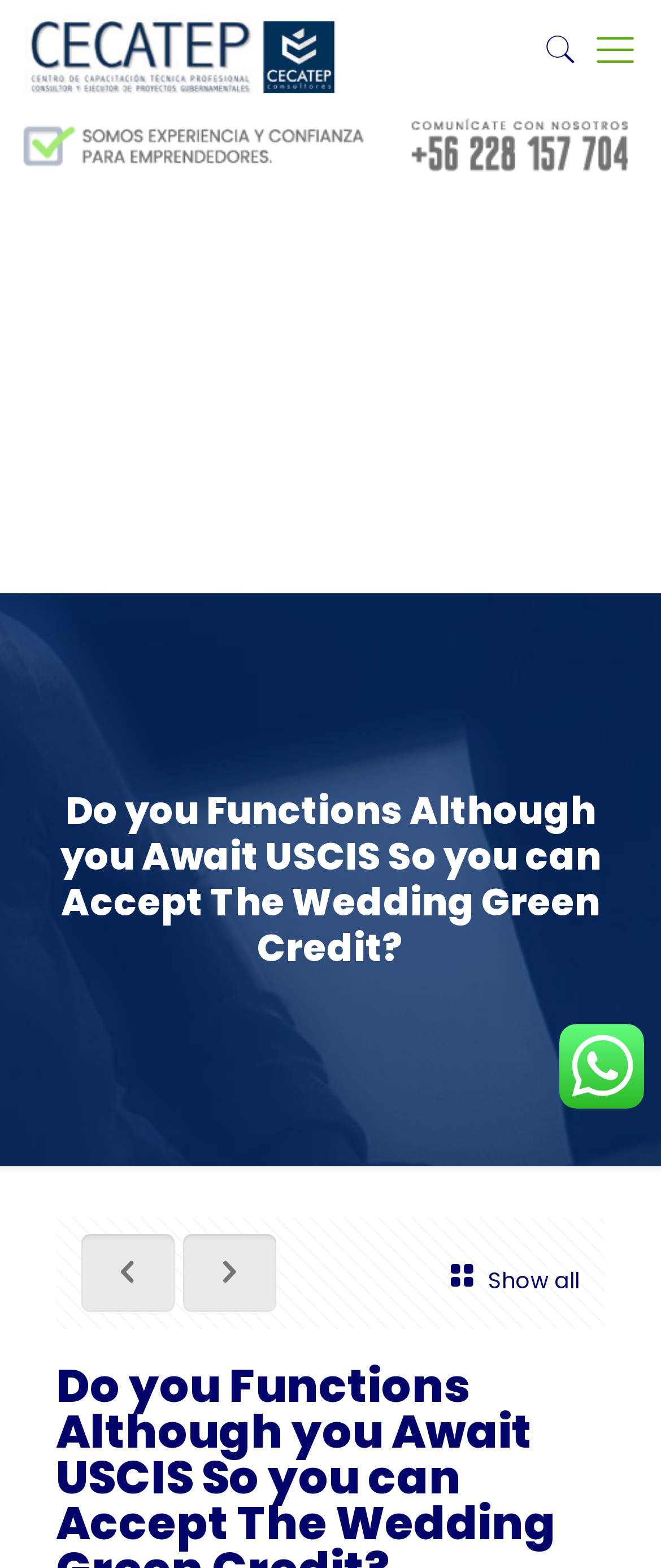Bounding box coordinates are specified in the format (top-left x, top-left y, bottom-right x, bottom-right y). All values are floating point numbers bounded between 0 and 1. Please provide the bounding box coordinate of the region this sentence describes: Show all

[0.66, 0.787, 0.877, 0.843]